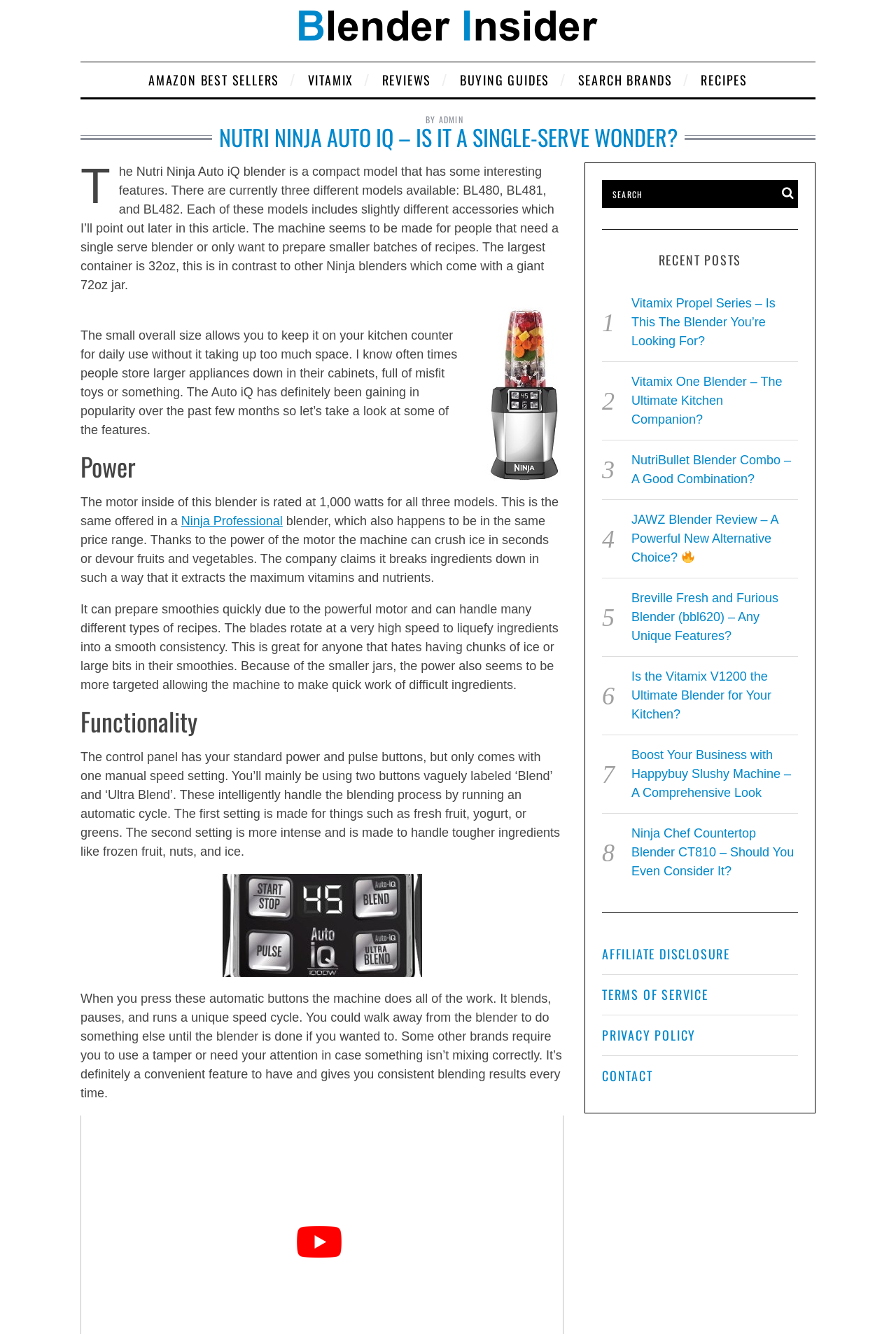Please identify the bounding box coordinates of the clickable area that will fulfill the following instruction: "Click on the 'Vitamix Propel Series – Is This The Blender You’re Looking For?' link". The coordinates should be in the format of four float numbers between 0 and 1, i.e., [left, top, right, bottom].

[0.705, 0.222, 0.865, 0.261]